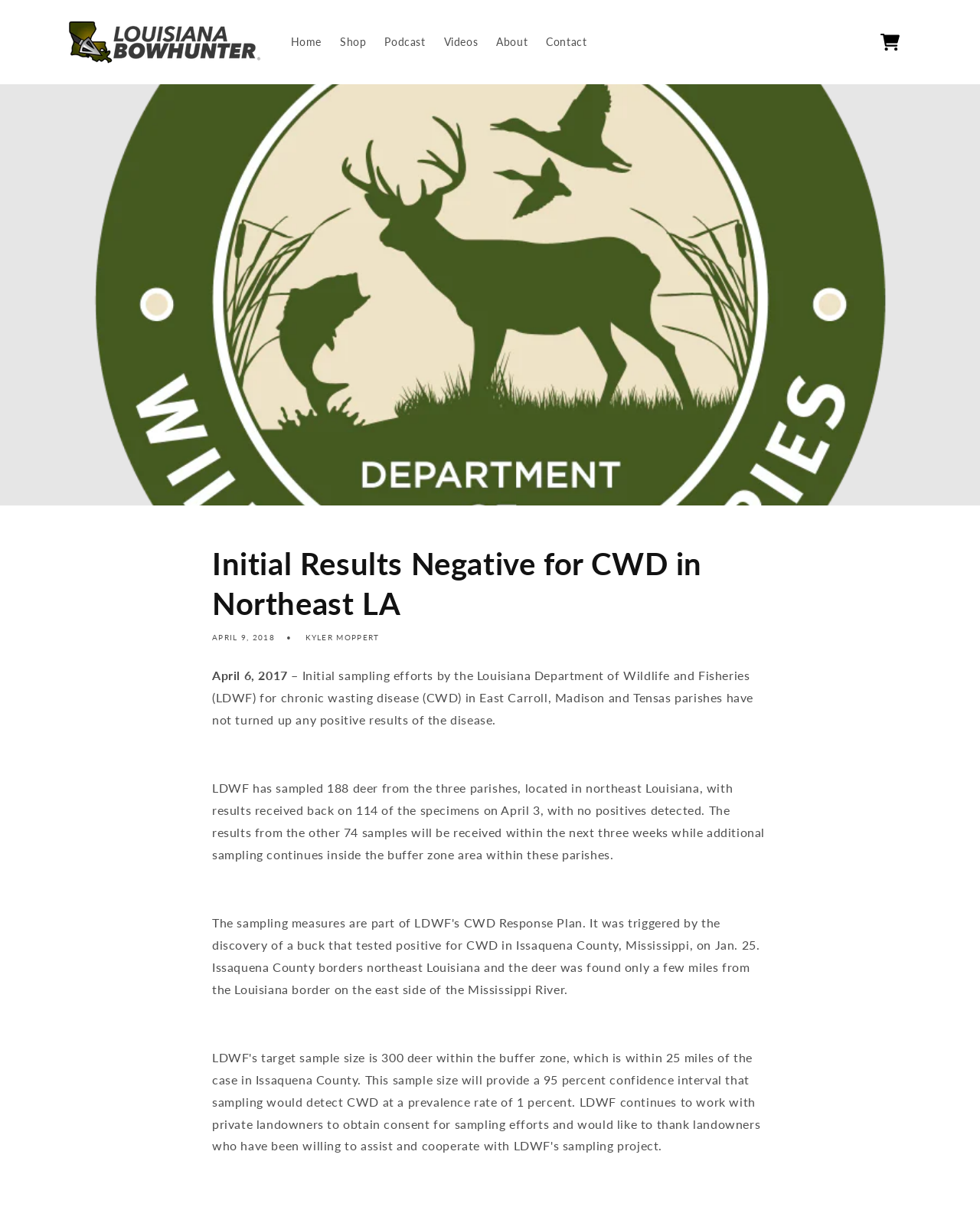What is the text of the webpage's headline?

Initial Results Negative for CWD in Northeast LA